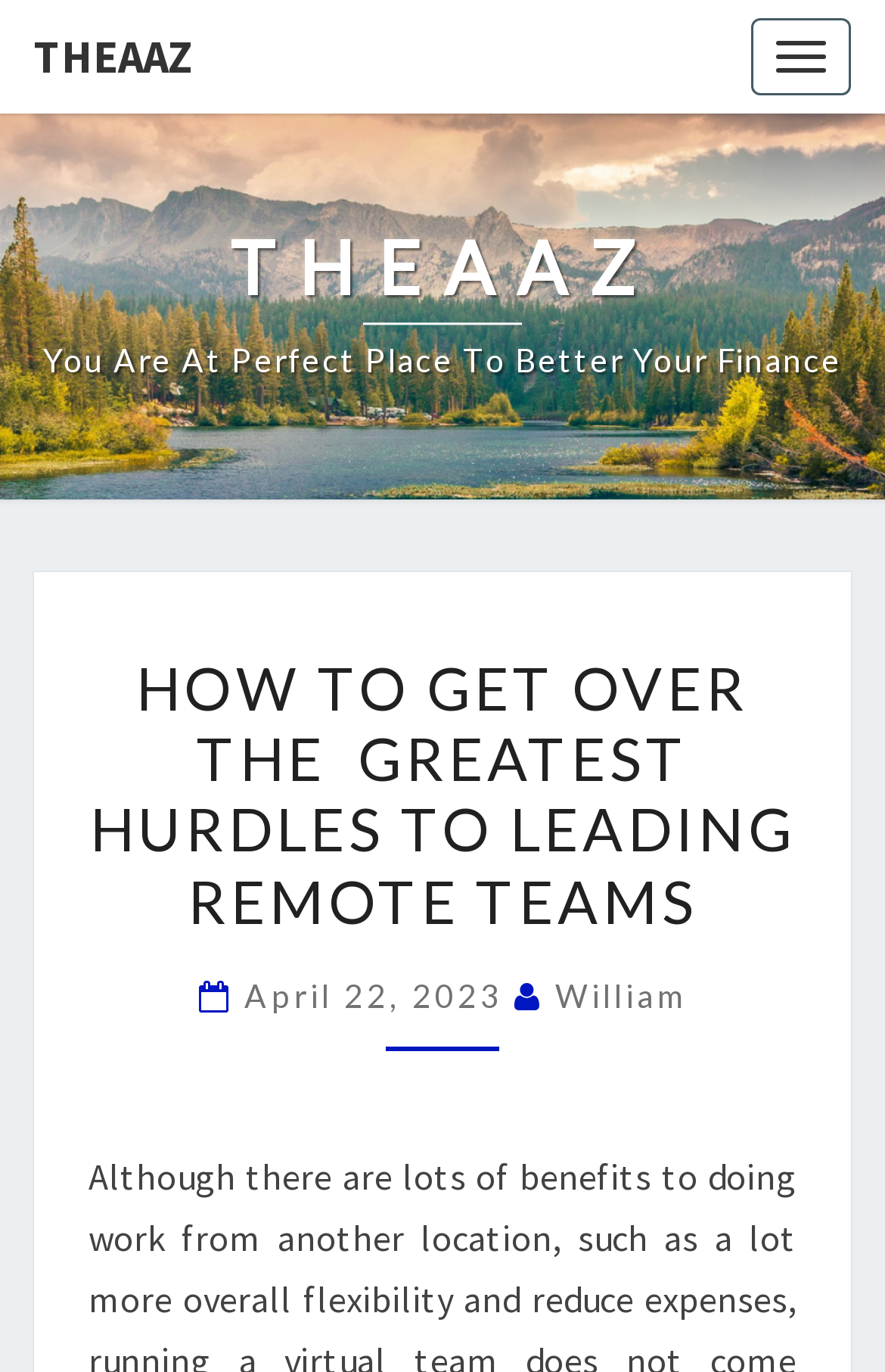Provide the bounding box coordinates of the HTML element described by the text: "April 22, 2023".

[0.276, 0.711, 0.581, 0.739]